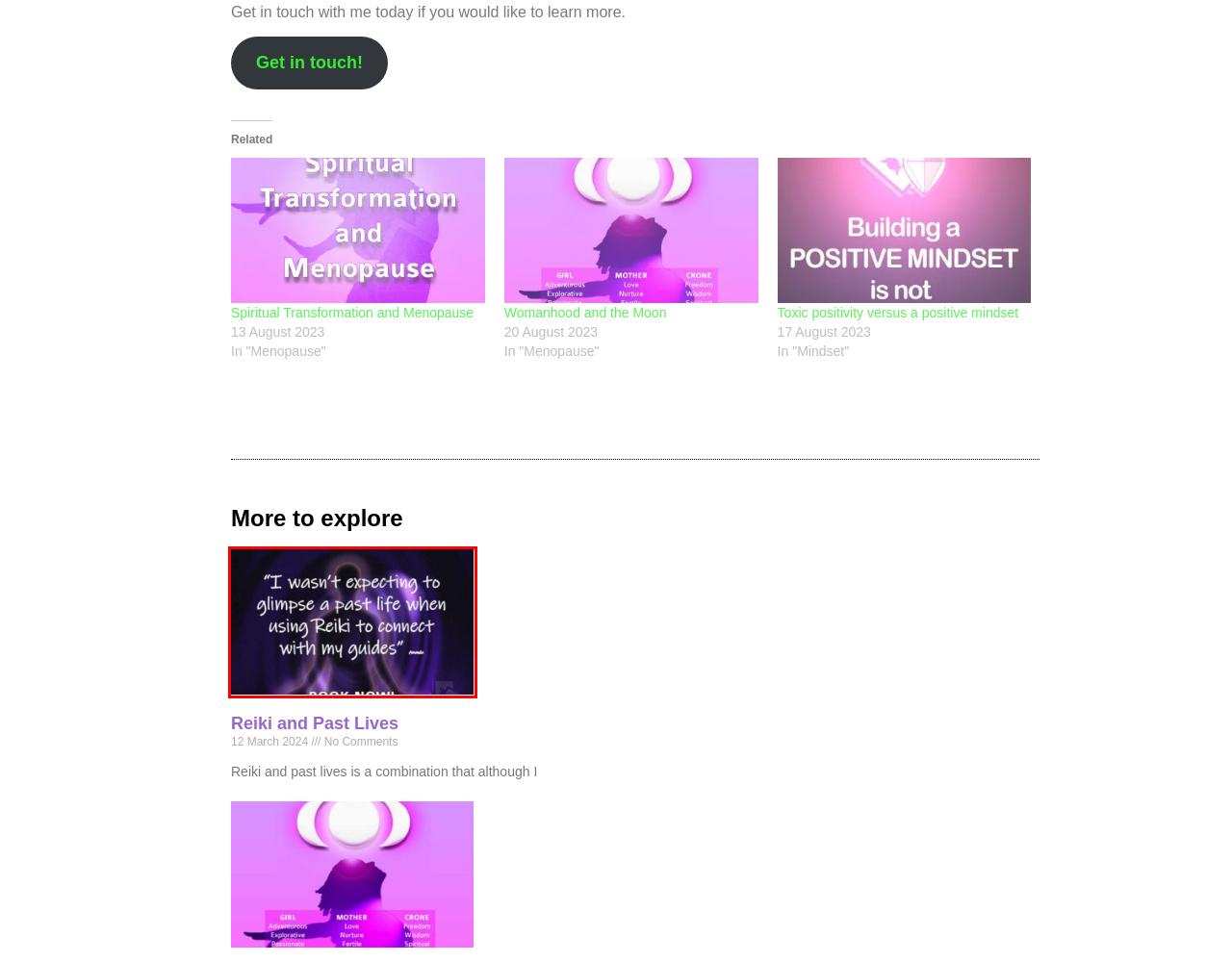You see a screenshot of a webpage with a red bounding box surrounding an element. Pick the webpage description that most accurately represents the new webpage after interacting with the element in the red bounding box. The options are:
A. 13 August 2023 - Reiki and Hypnotherapy in Liverpool
B. Terms and Conditions - Reiki and Hypnotherapy in Liverpool
C. Womanhood and the Moon - Reiki and Hypnotherapy in Liverpool
D. Legal Disclaimer - Reiki and Hypnotherapy in Liverpool
E. Toxic positivity versus a positive mindset - Reiki and Hypnotherapy in Liverpool
F. Spiritual Transformation and Menopause - Reiki and Hypnotherapy in Liverpool
G. Cookie Policy - Reiki and Hypnotherapy in Liverpool
H. Reiki and Past Lives - Reiki and Hypnotherapy in Liverpool

H